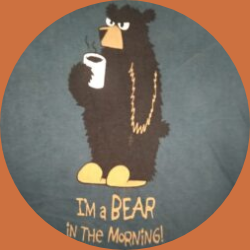Describe every important feature and element in the image comprehensively.

The image features a cartoon bear standing upright, holding a coffee mug in one hand. The bear is depicted with a slightly grumpy expression, as if it just woke up. It has a heavy coat of black fur and a gold chain around its neck, adding a humorous twist to its appearance. Below the bear, there is a playful caption that reads, "I'M a BEAR IN THE MORNING!" This image embodies a lighthearted take on the struggles of waking up and needing coffee to start the day, making it relatable for anyone who feels a bit bear-like in the mornings.